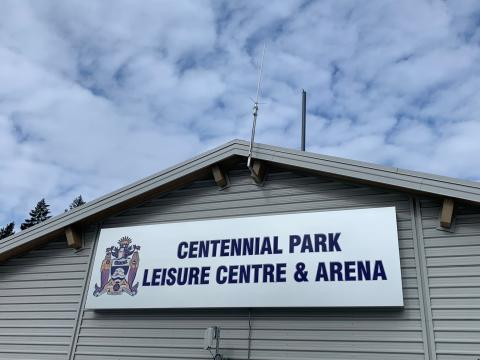Based on the image, give a detailed response to the question: What is the atmosphere suggested by the surrounding area?

The surrounding area features lush greenery, typical of parks, which suggests a welcoming atmosphere for community activities and events.